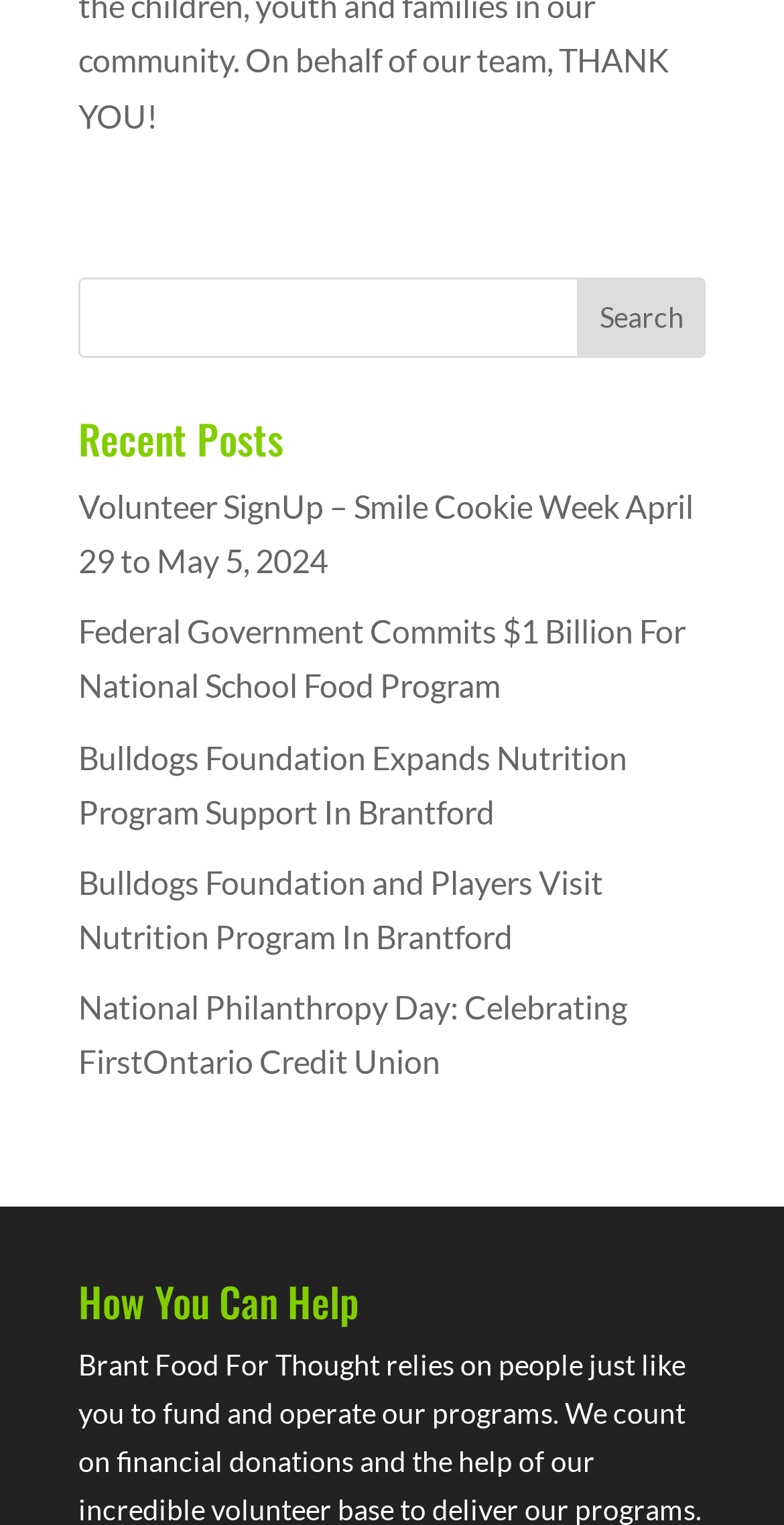Could you provide the bounding box coordinates for the portion of the screen to click to complete this instruction: "learn about how you can help"?

[0.1, 0.84, 0.9, 0.88]